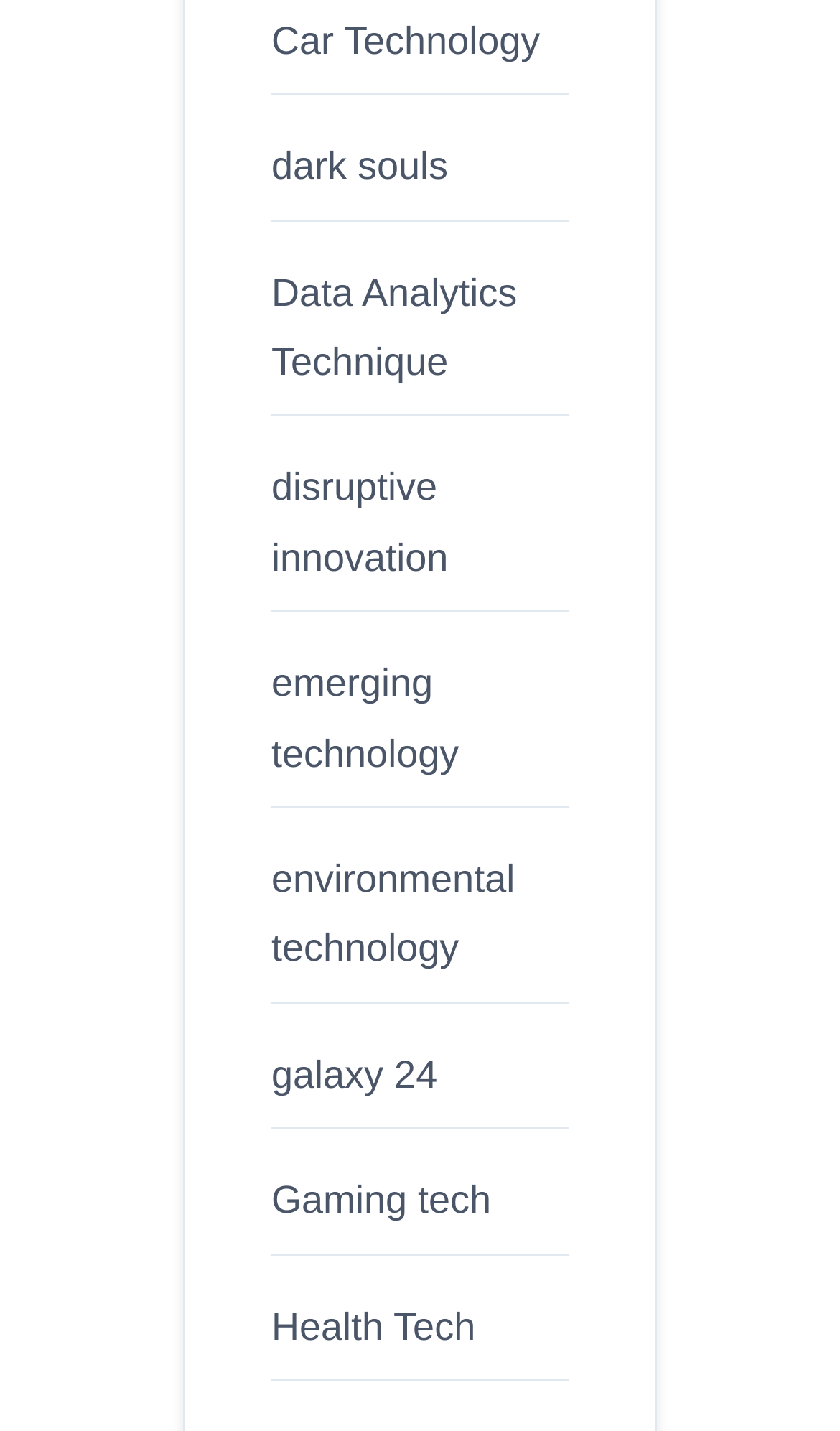Find the bounding box coordinates of the clickable area that will achieve the following instruction: "Learn about Data Analytics Technique".

[0.323, 0.189, 0.616, 0.268]